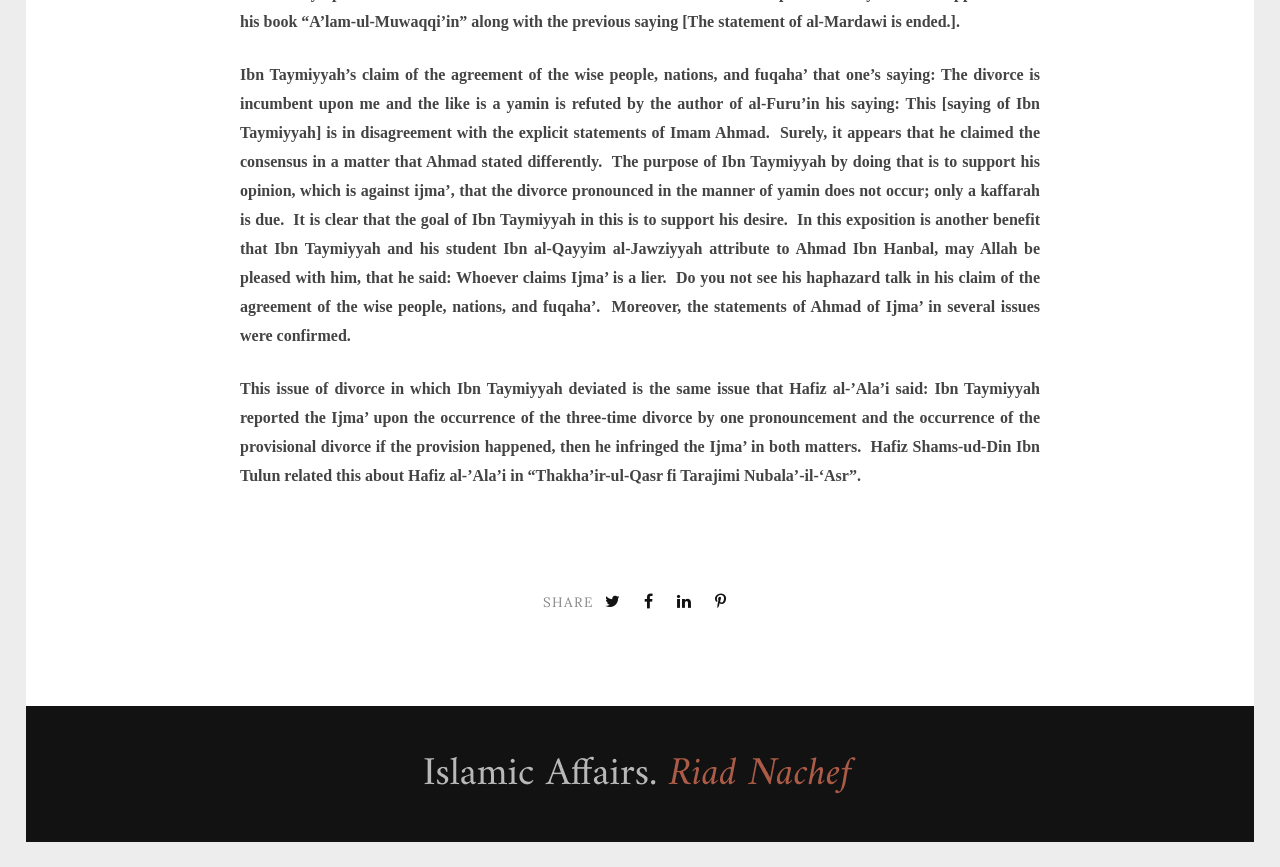Review the image closely and give a comprehensive answer to the question: What is the purpose of the buttons at the bottom?

The buttons at the bottom of the page, including 'Tweet This!', 'Share on Facebook', 'Share on LinkedIn', and 'Pin this!', are intended for users to share the content of the page on various social media platforms.